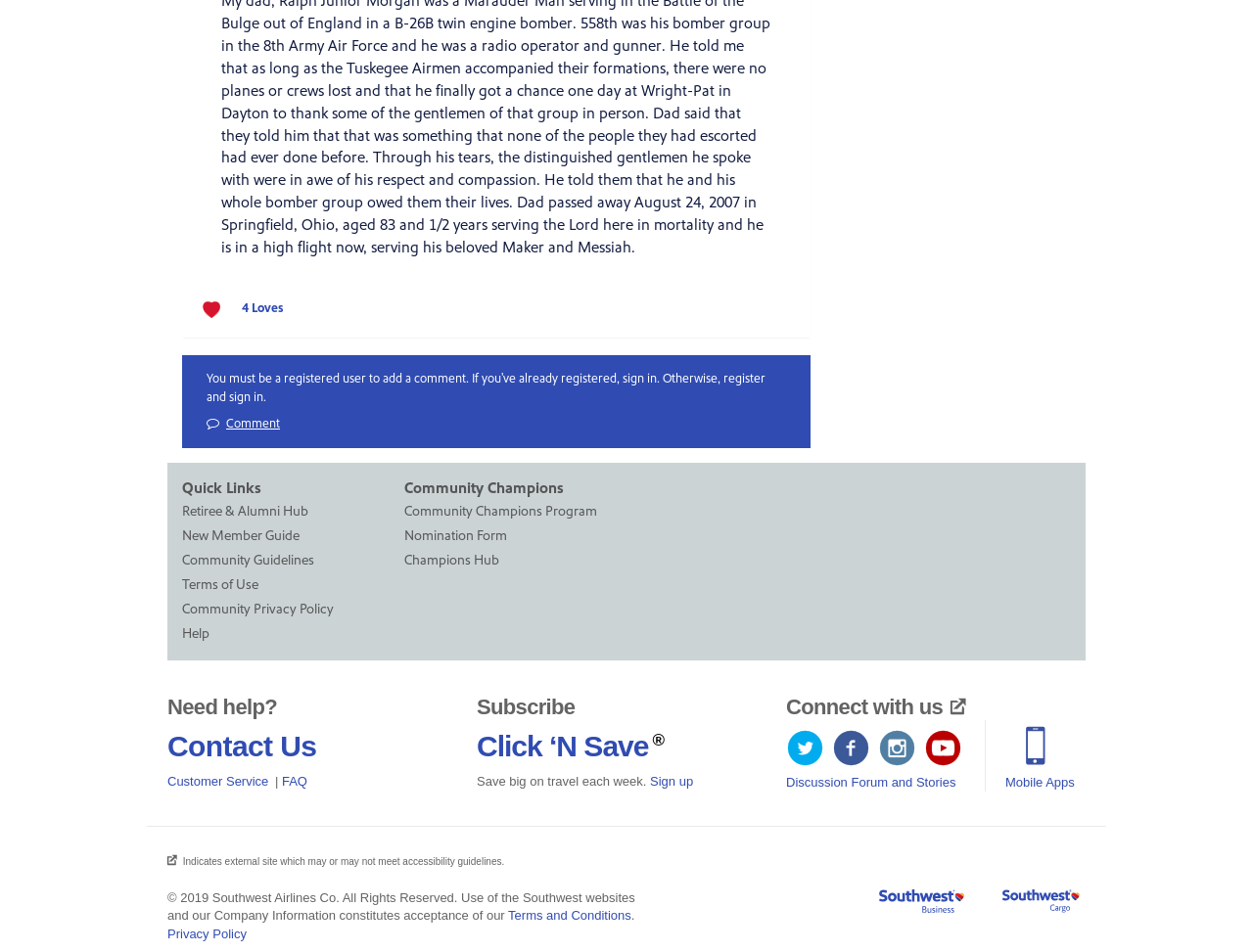Locate the bounding box coordinates of the element's region that should be clicked to carry out the following instruction: "Click here to learn more!". The coordinates need to be four float numbers between 0 and 1, i.e., [left, top, right, bottom].

None